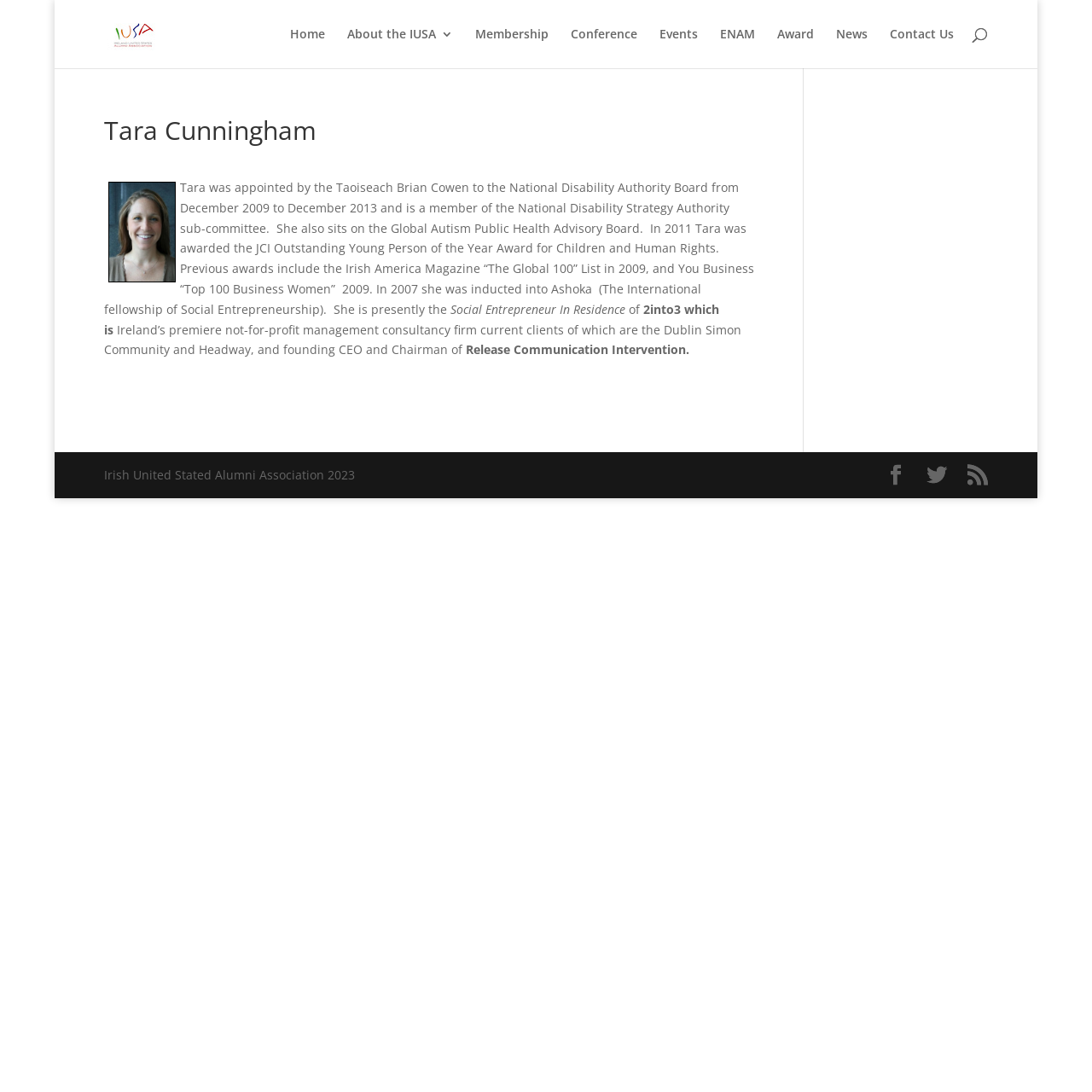Kindly determine the bounding box coordinates for the clickable area to achieve the given instruction: "view about the IUSA".

[0.318, 0.026, 0.415, 0.062]